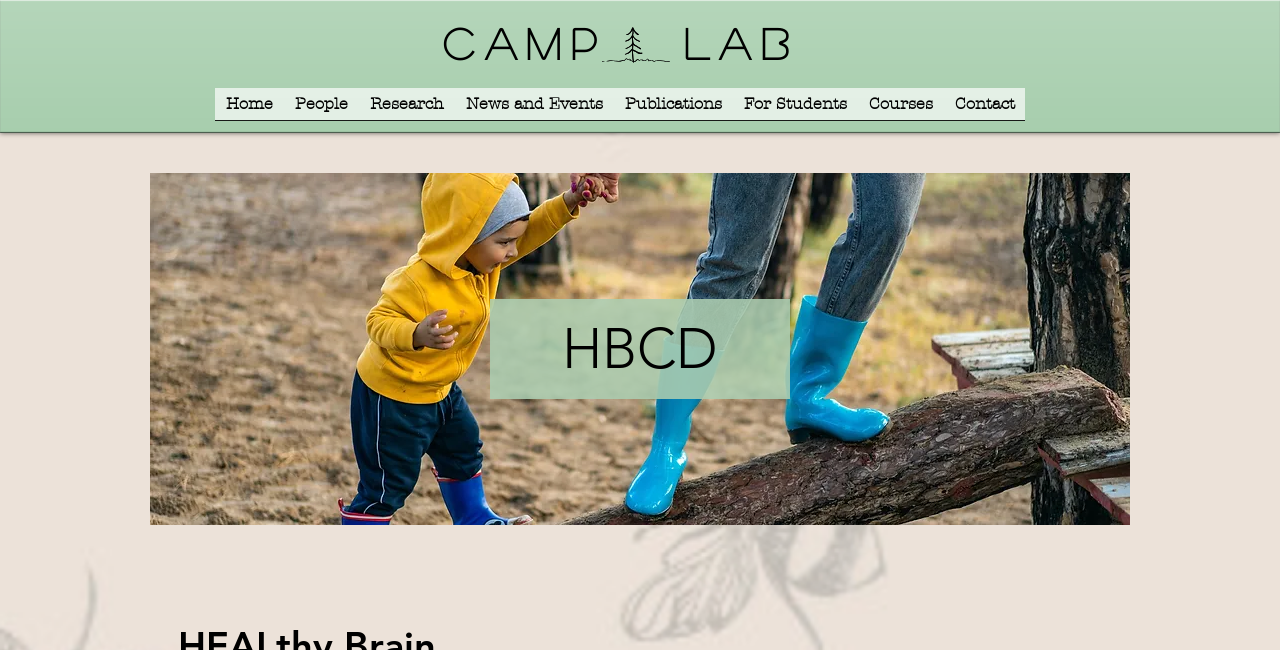Find the bounding box coordinates of the clickable area that will achieve the following instruction: "view Research".

[0.28, 0.135, 0.355, 0.205]